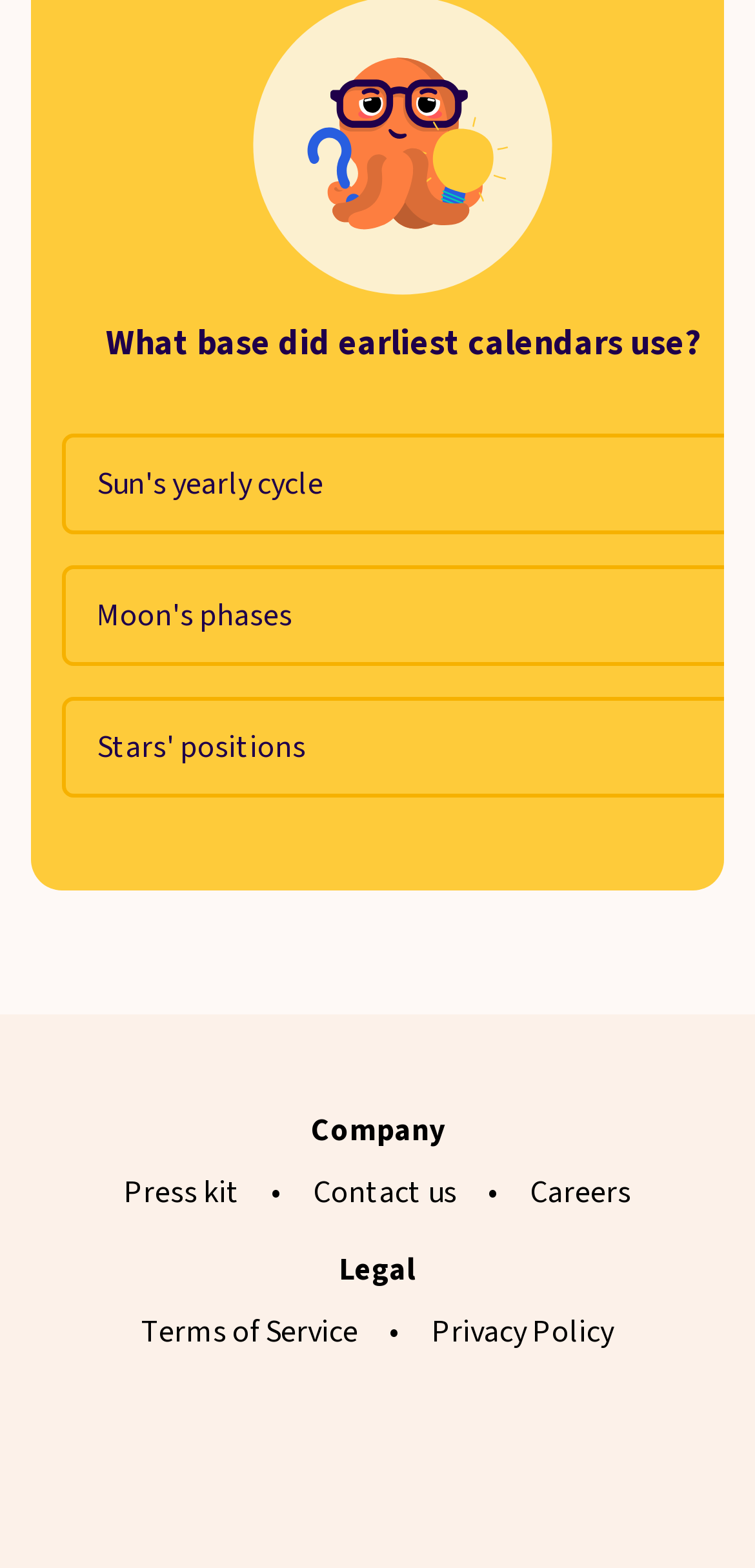How many navigation links are there?
Please respond to the question with a detailed and thorough explanation.

There are four navigation links on the webpage, 'Press kit', 'Contact us', 'Careers', and 'Terms of Service', located at the bottom with bounding boxes of [0.164, 0.747, 0.318, 0.774], [0.415, 0.747, 0.605, 0.774], [0.703, 0.747, 0.836, 0.774], and [0.187, 0.836, 0.474, 0.863] respectively.